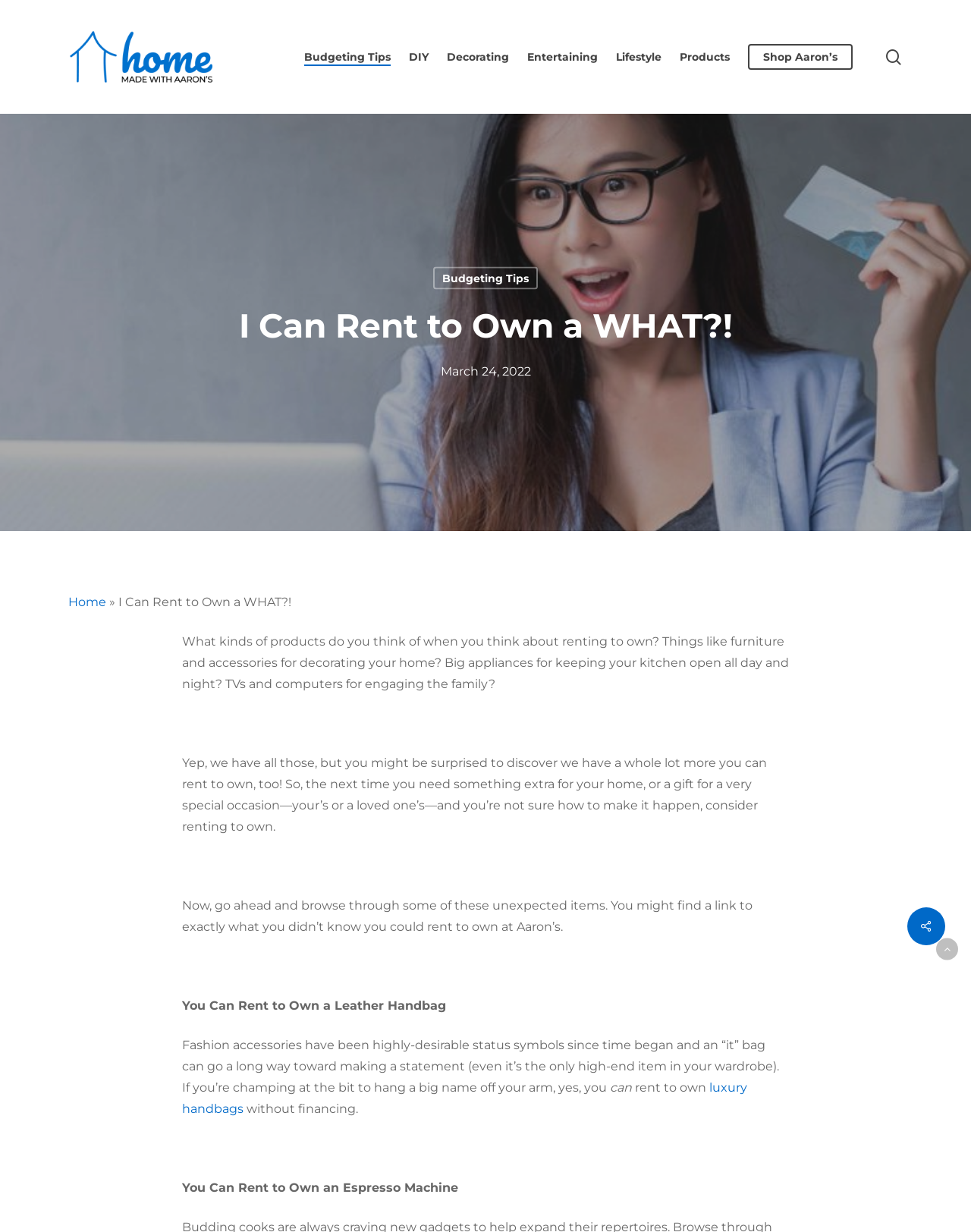Locate the primary headline on the webpage and provide its text.

I Can Rent to Own a WHAT?!